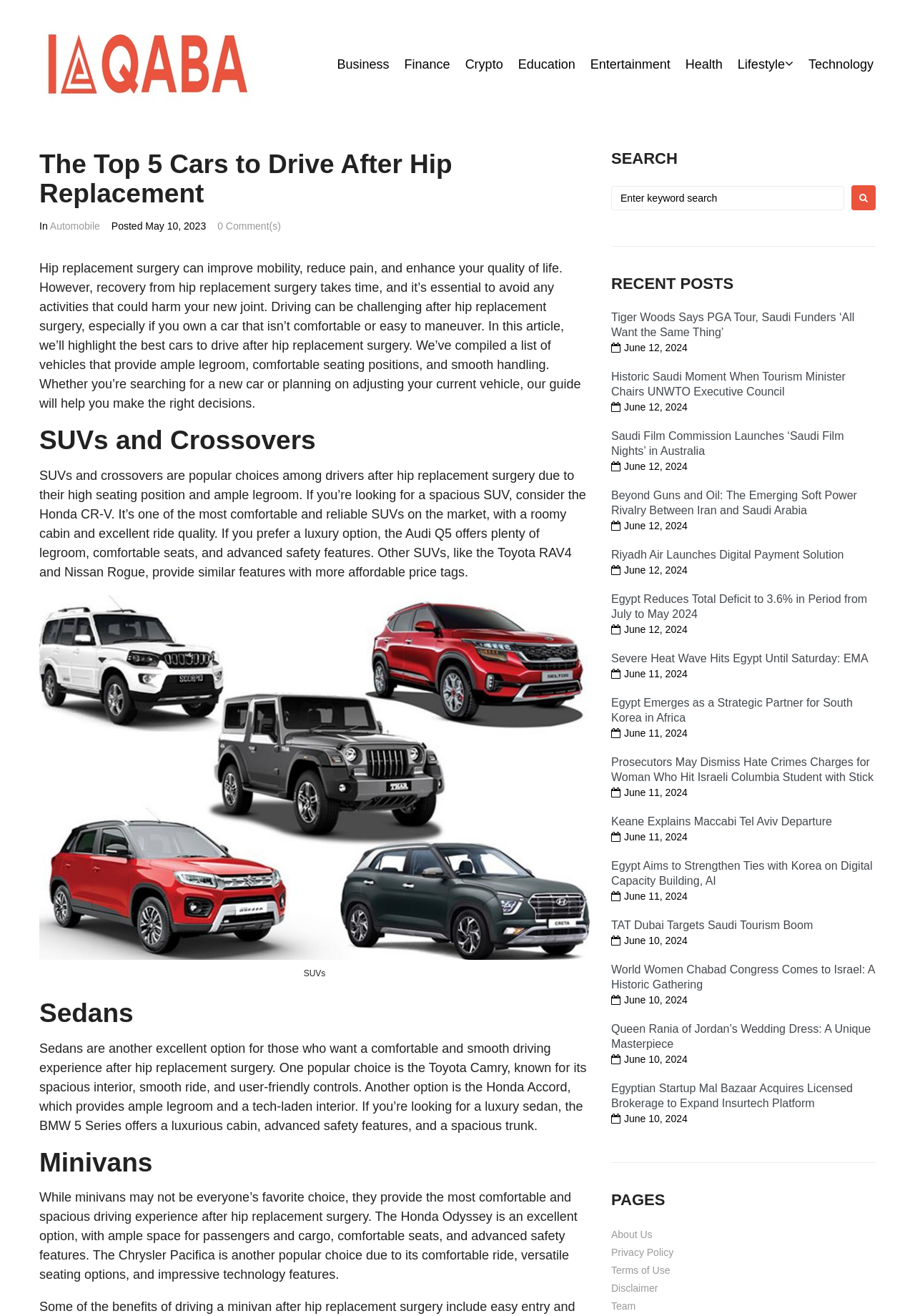Please determine the bounding box coordinates of the element's region to click in order to carry out the following instruction: "Click on the link to learn about the best cars to drive after hip replacement surgery". The coordinates should be four float numbers between 0 and 1, i.e., [left, top, right, bottom].

[0.043, 0.114, 0.645, 0.158]